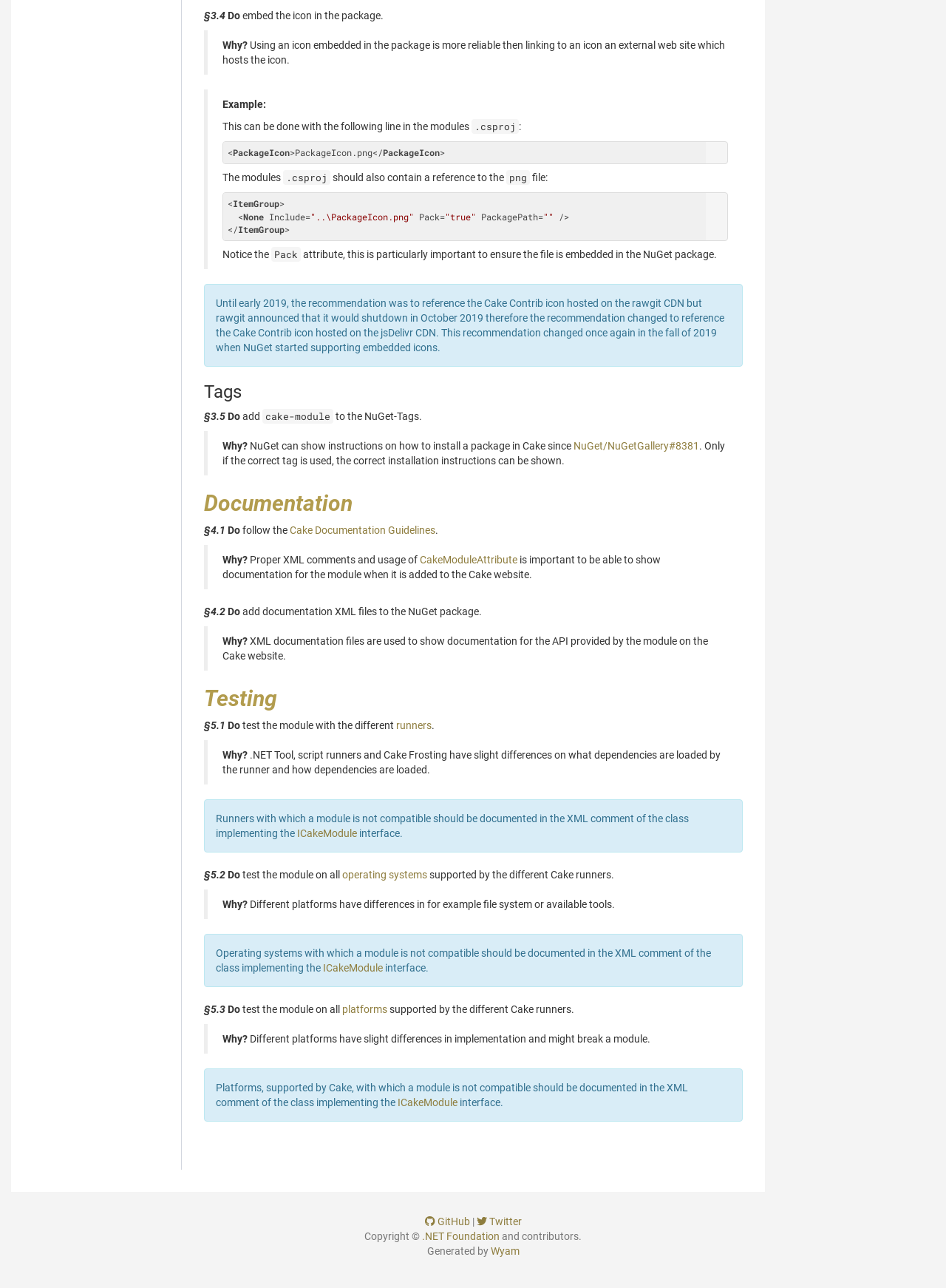Respond to the question with just a single word or phrase: 
What is the importance of following the Cake Documentation Guidelines?

Proper documentation